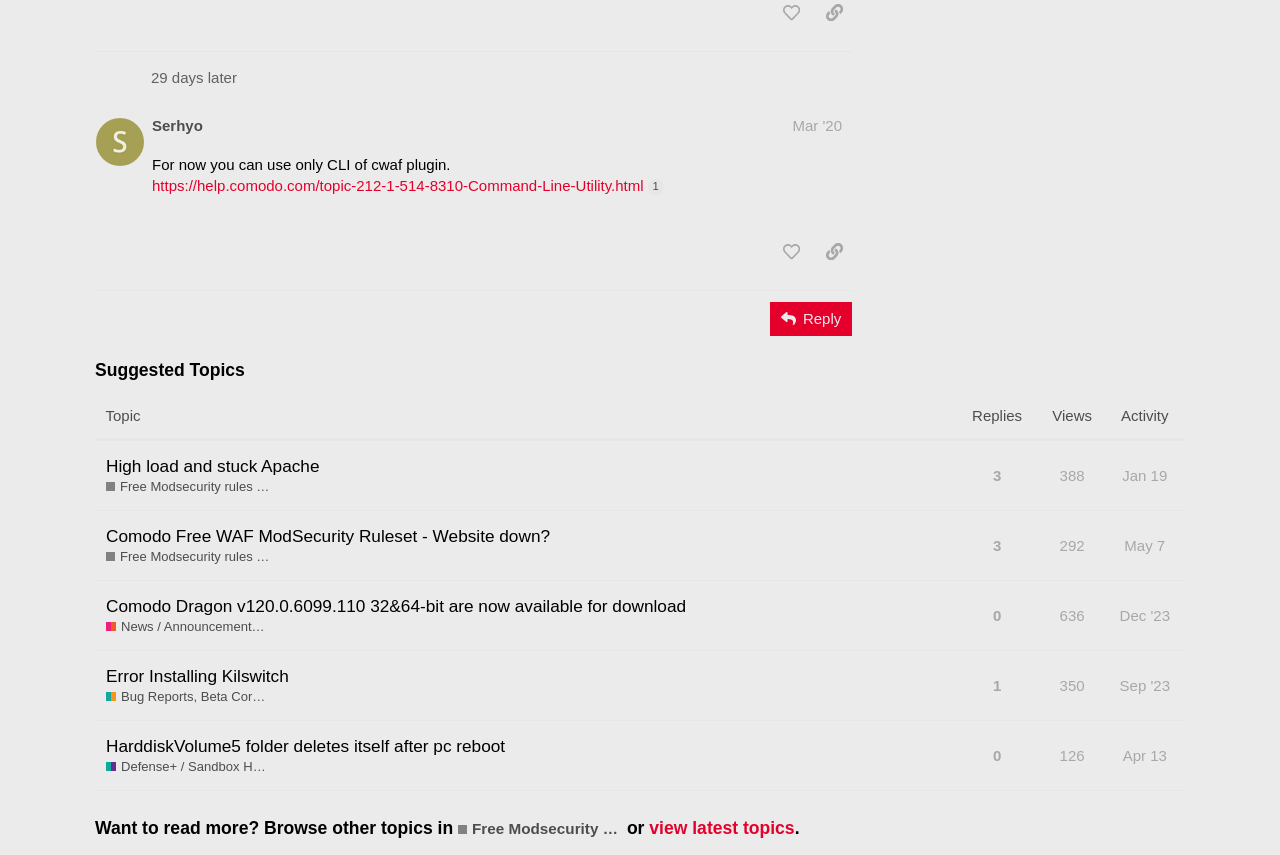Provide the bounding box coordinates for the UI element that is described as: "Jan 19".

[0.873, 0.528, 0.916, 0.583]